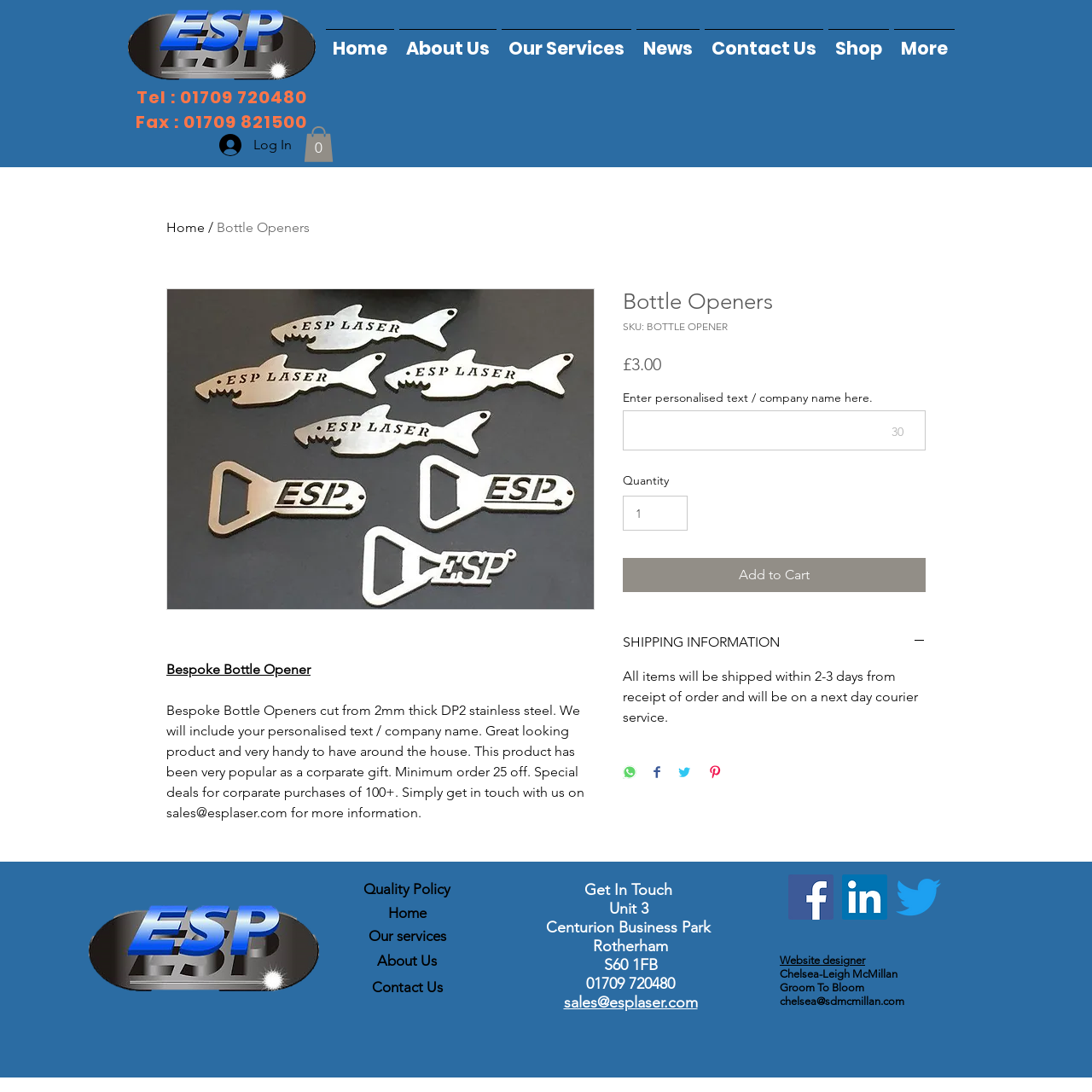Pinpoint the bounding box coordinates of the element that must be clicked to accomplish the following instruction: "Enter personalised text or company name". The coordinates should be in the format of four float numbers between 0 and 1, i.e., [left, top, right, bottom].

[0.57, 0.376, 0.848, 0.413]